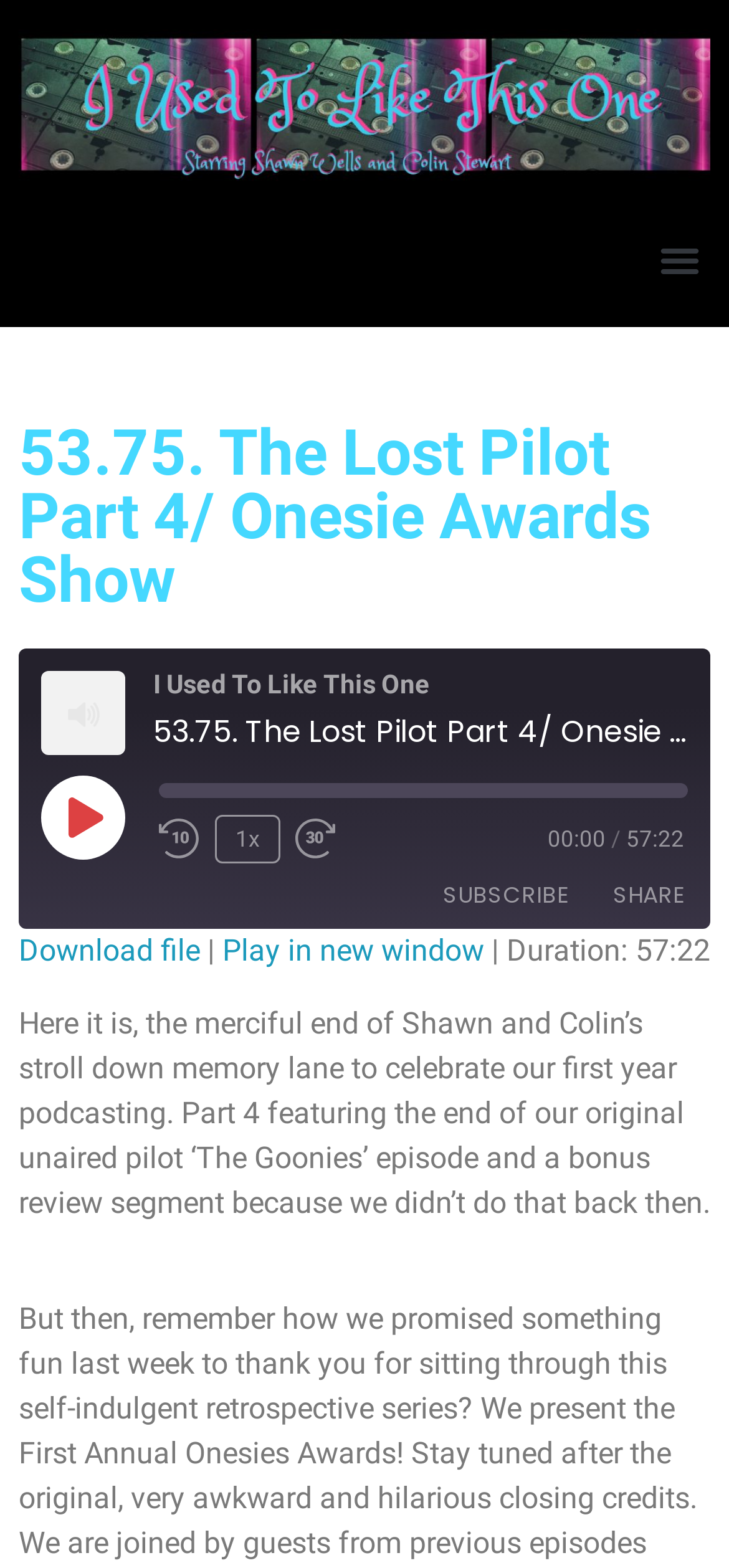Locate the bounding box coordinates of the element I should click to achieve the following instruction: "Click the Play Episode button".

[0.056, 0.494, 0.169, 0.547]